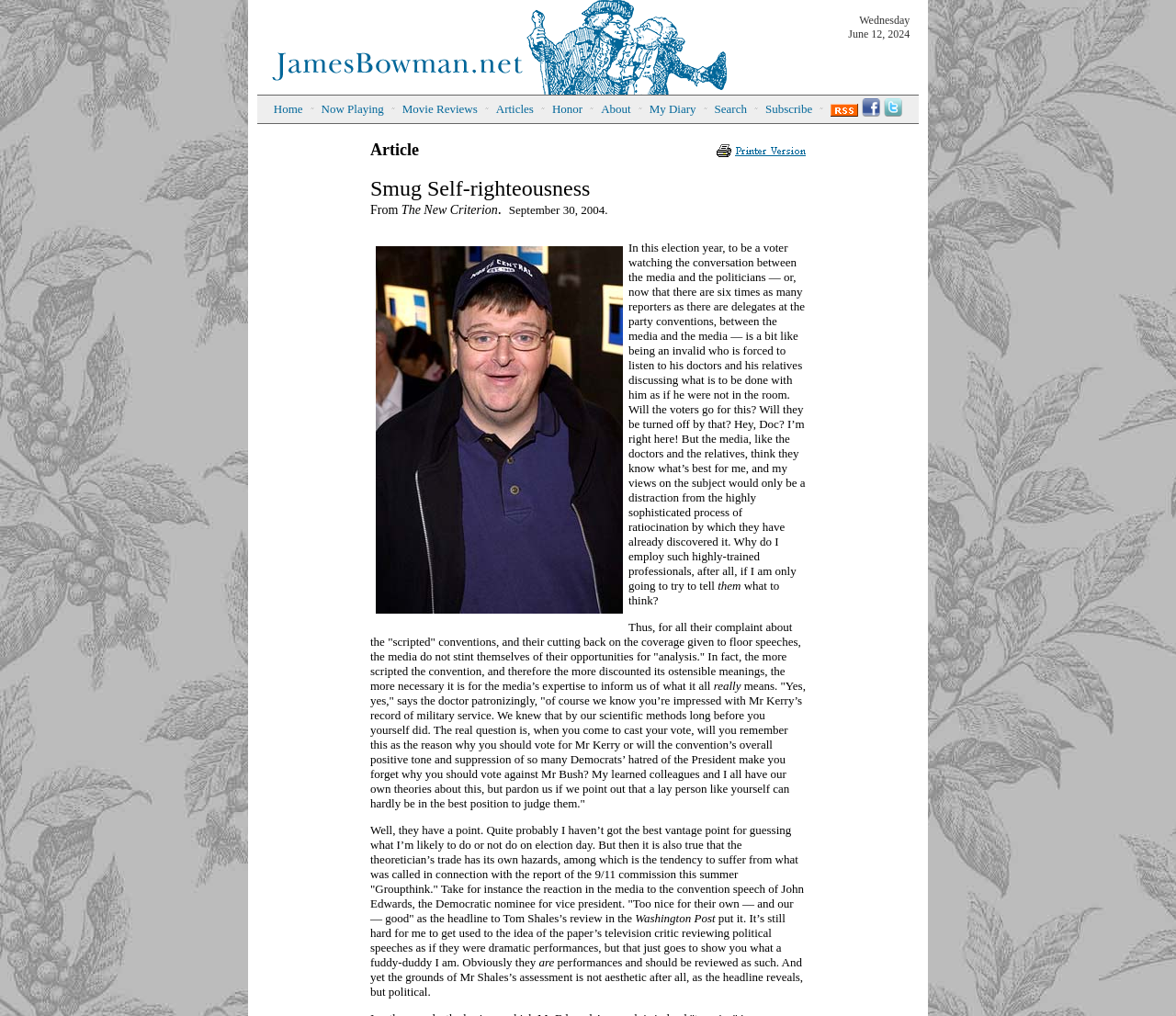Locate the bounding box coordinates of the region to be clicked to comply with the following instruction: "Follow on Facebook". The coordinates must be four float numbers between 0 and 1, in the form [left, top, right, bottom].

None